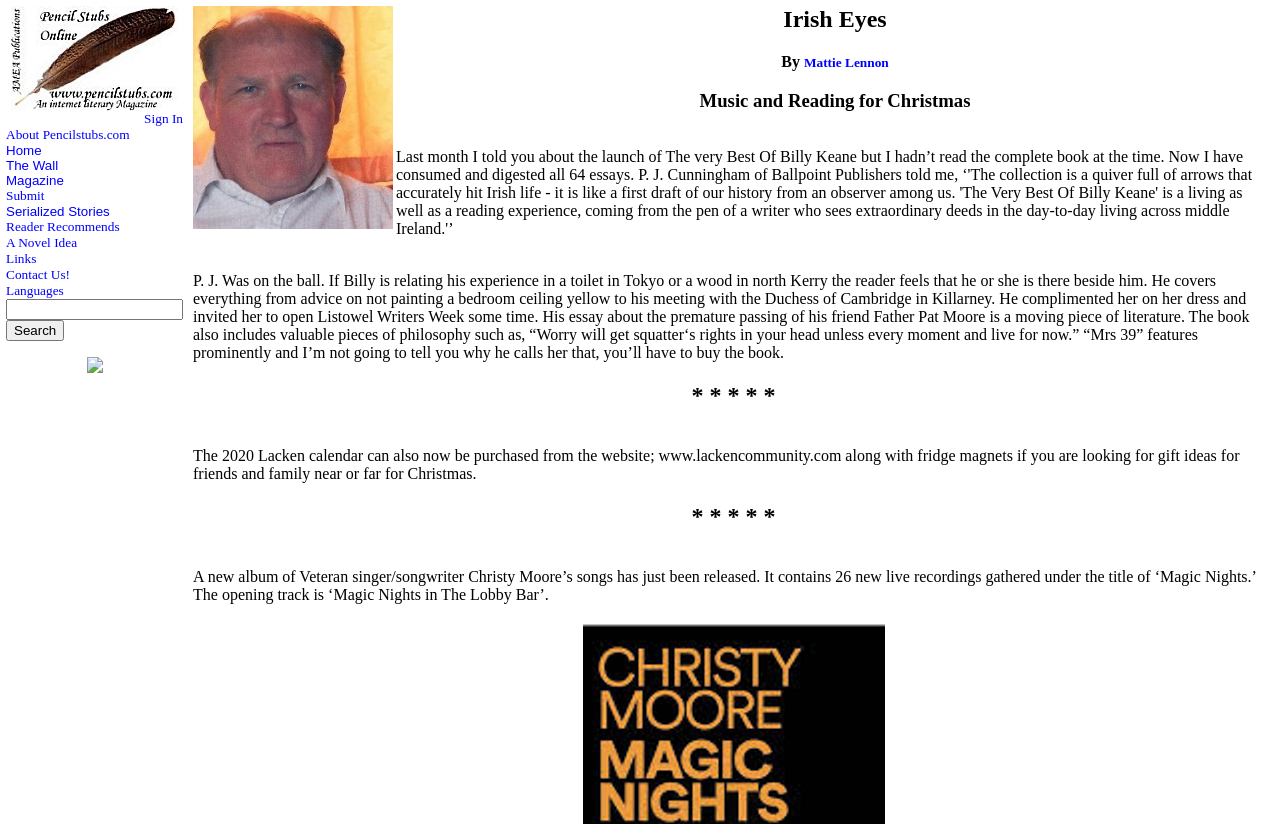Based on the element description "Mattie Lennon", predict the bounding box coordinates of the UI element.

[0.628, 0.067, 0.694, 0.085]